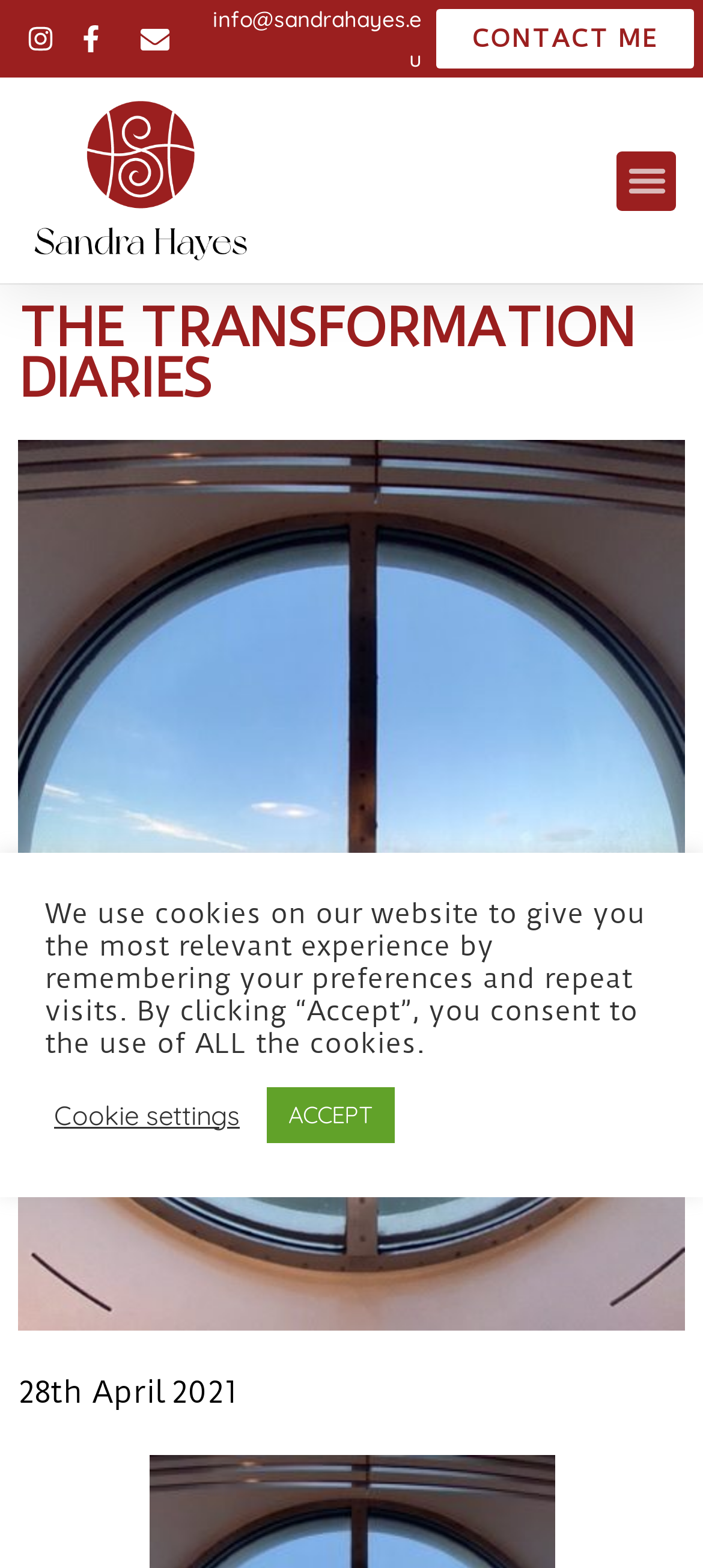Answer this question using a single word or a brief phrase:
What is the date mentioned on the webpage?

28th April 2021